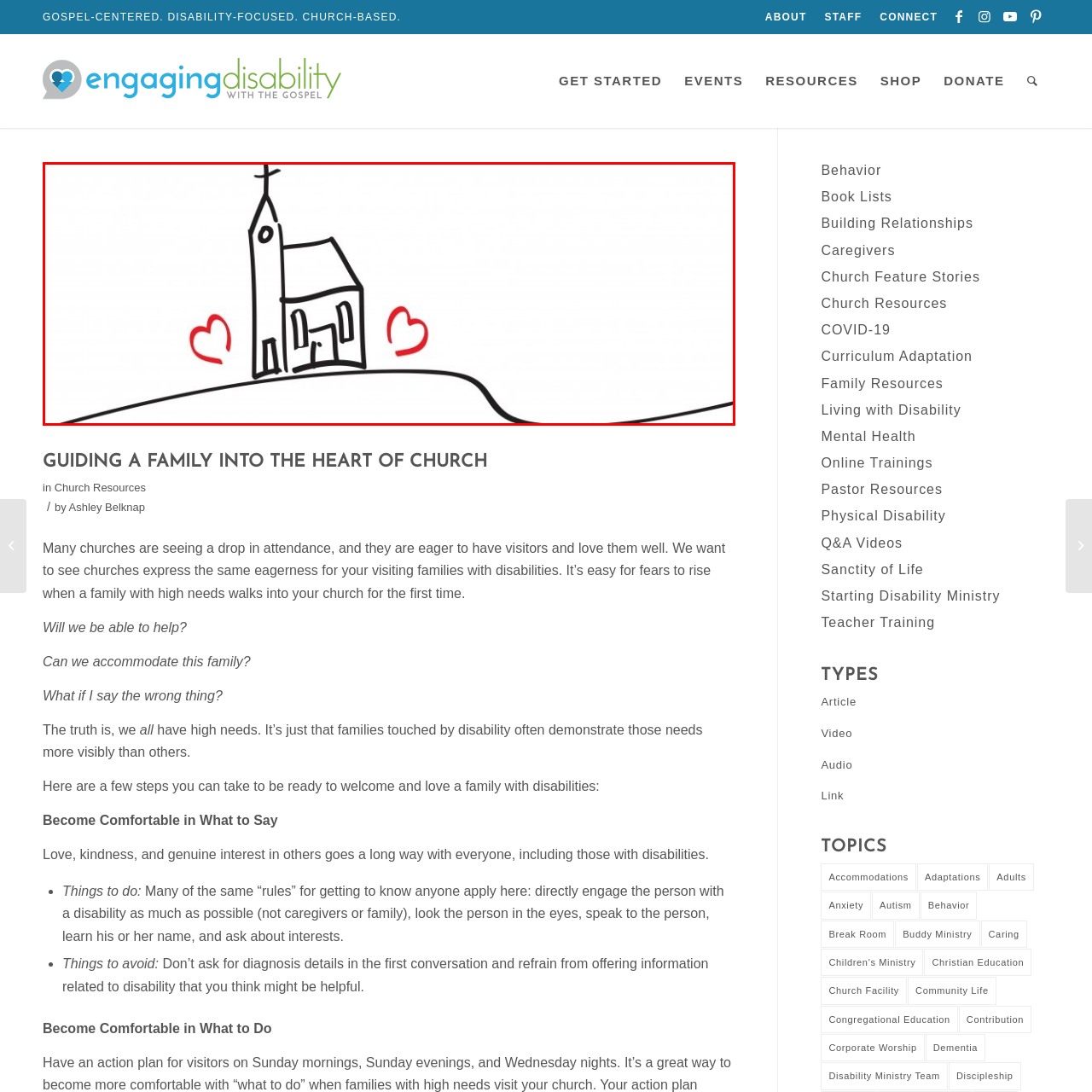What kind of environment does the church aim to foster?
Look at the image highlighted within the red bounding box and provide a detailed answer to the question.

The church aims to foster an inviting environment for all visitors, particularly families with disabilities, emphasizing the importance of love and kindness in supporting diverse congregations.